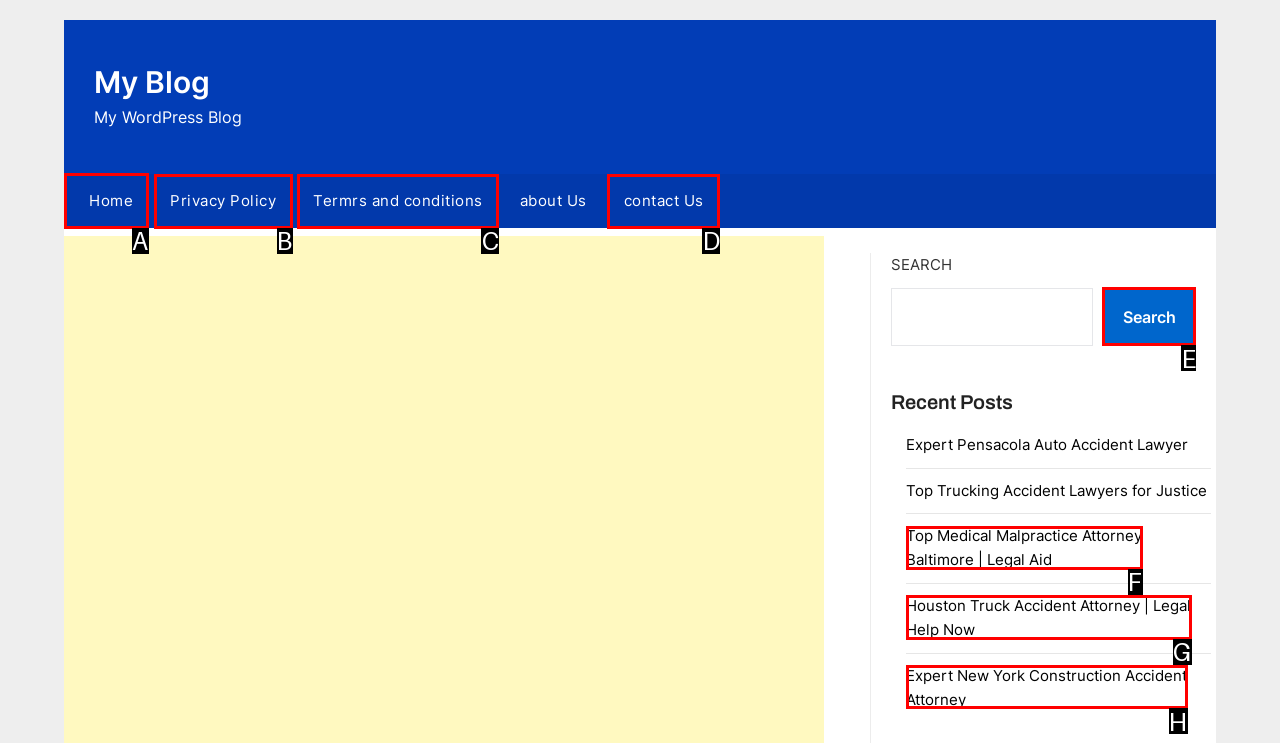Identify the correct option to click in order to complete this task: go to home page
Answer with the letter of the chosen option directly.

A